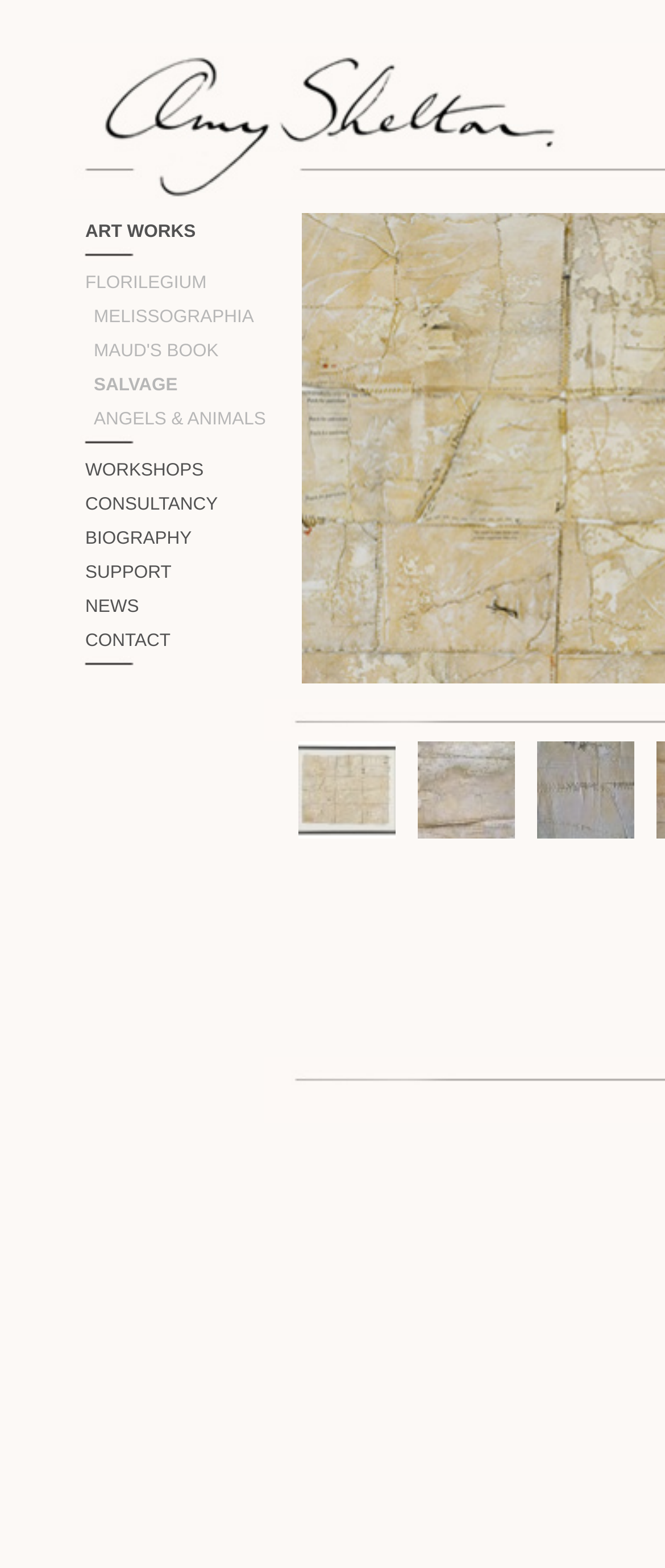How many navigation links are present in the top section of the webpage? Examine the screenshot and reply using just one word or a brief phrase.

10